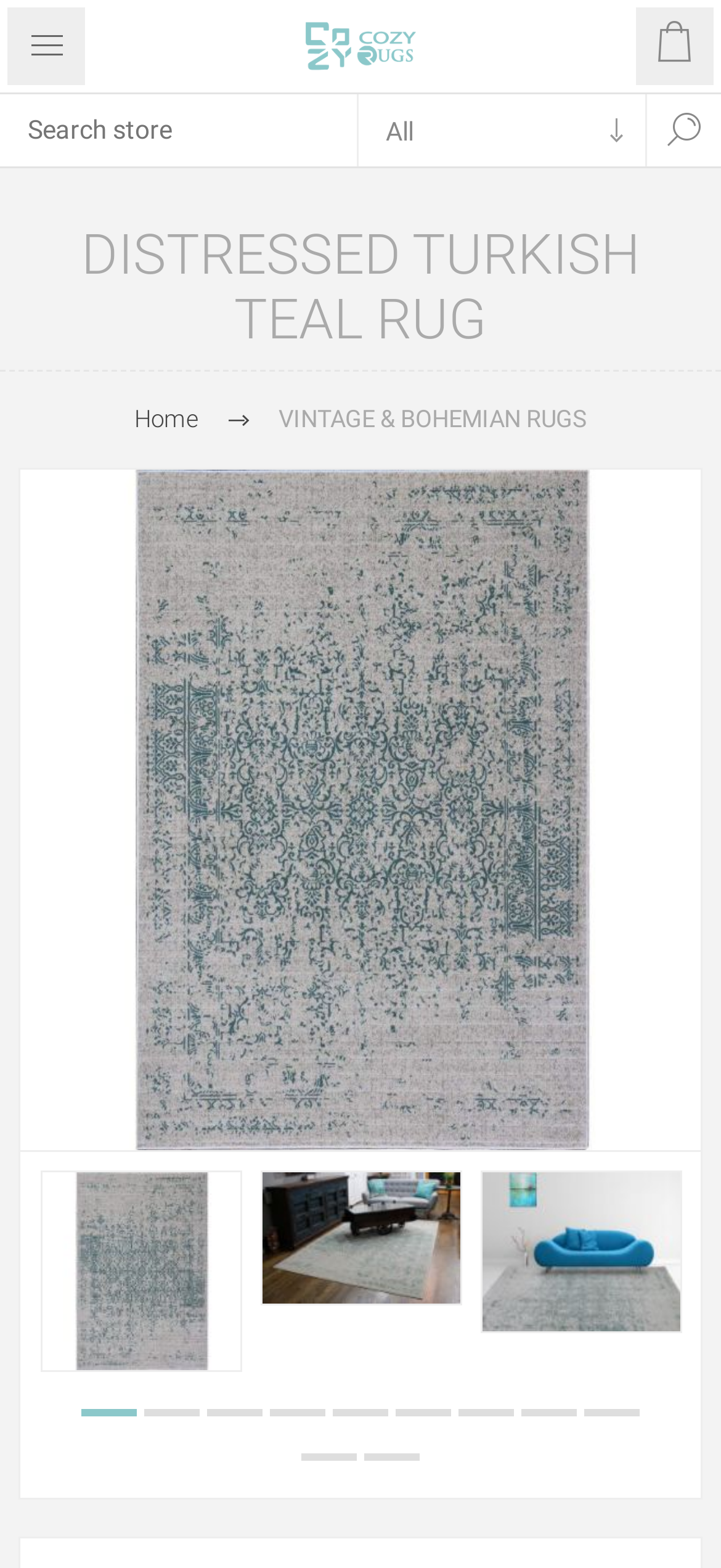Locate the bounding box coordinates of the clickable region to complete the following instruction: "Go to the vintage and bohemian rugs page."

[0.386, 0.249, 0.814, 0.287]